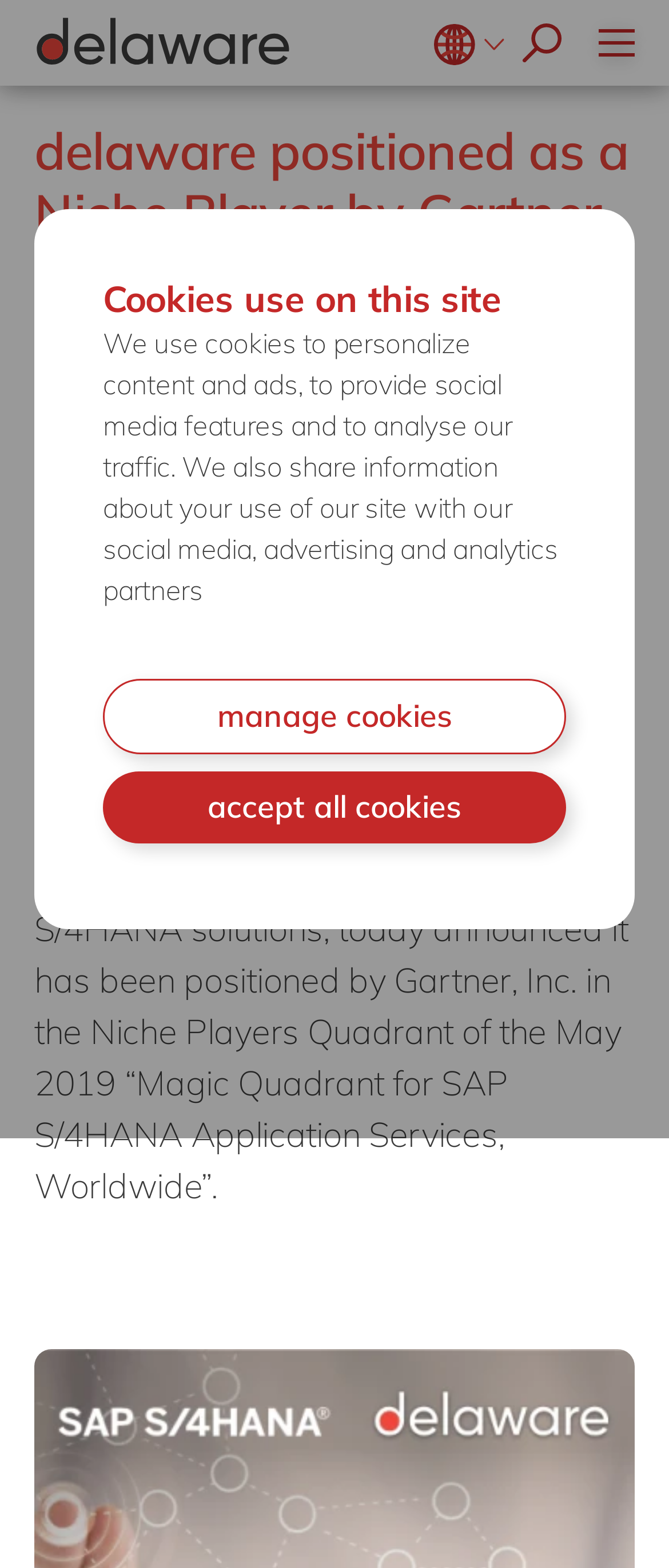What is the name of the company mentioned in the article?
Using the image provided, answer with just one word or phrase.

delaware